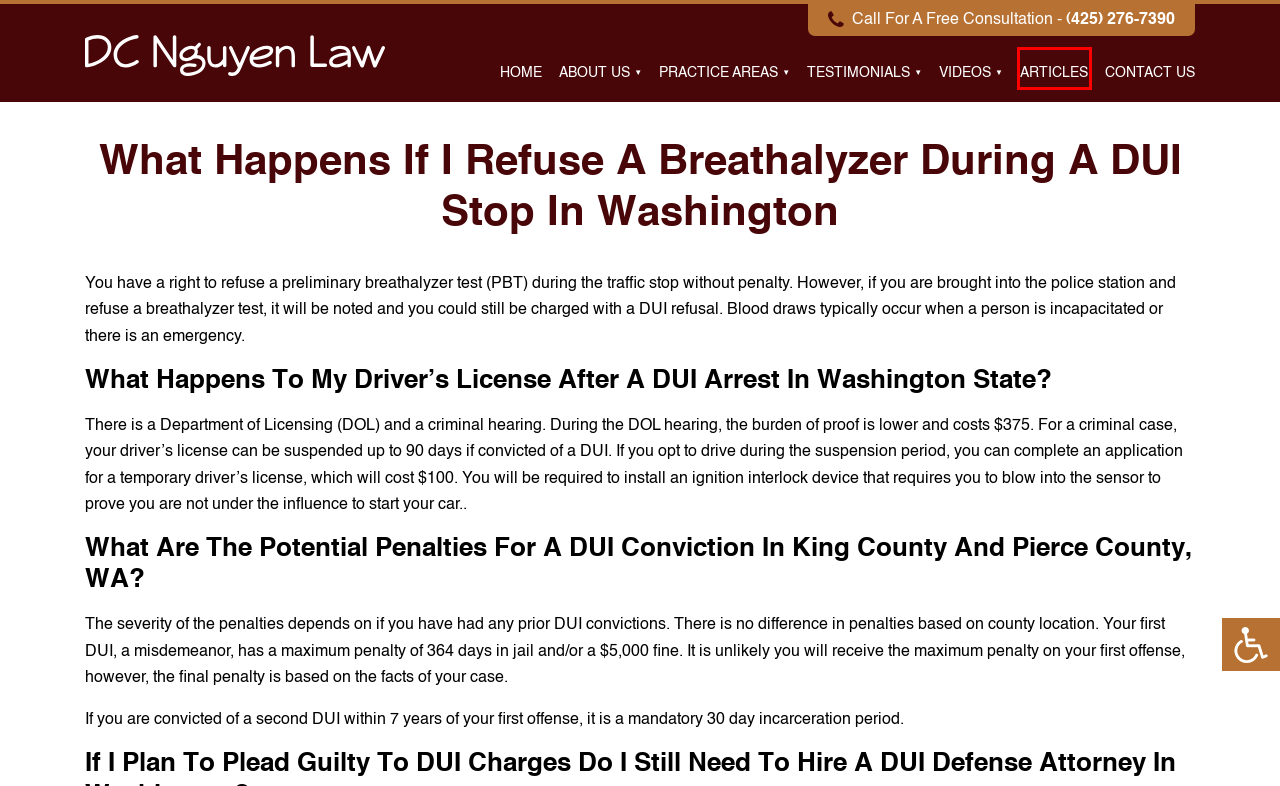Given a screenshot of a webpage with a red bounding box around an element, choose the most appropriate webpage description for the new page displayed after clicking the element within the bounding box. Here are the candidates:
A. Aggressive Criminal Defense & Family Lawyer In Renton, WA
B. Accessibility Statement - DC Nguyen Law - Renton, WA
C. Speakeasy Authority Marketing, Inc. | Position Your Firm As An Authority
D. Terms of use - DC Nguyen Law - Renton, WA
E. Top Rated Vietnamese Criminal Defense Lawyer In Renton, WA
F. DUI/DWI - DC Nguyen Law
G. Articles - DC Nguyen Law
H. Bilingual Criminal Defense & Family Law Attorney In Washington

G